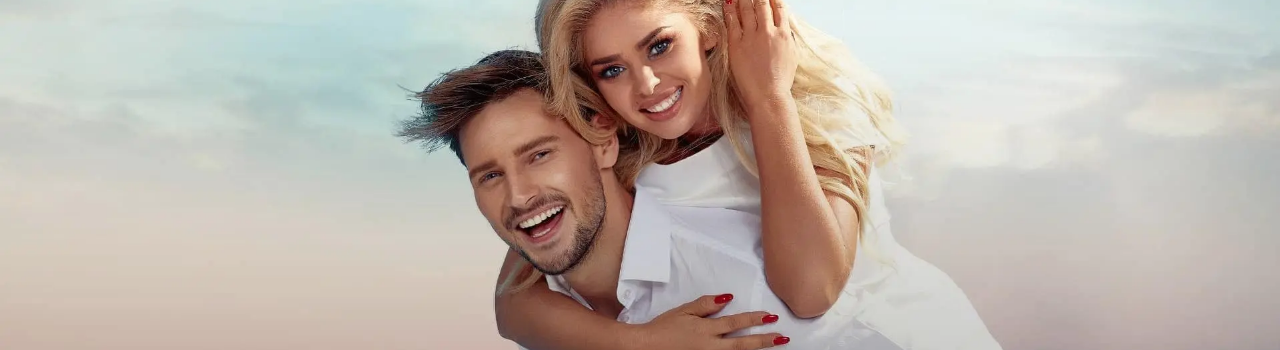What is the woman wearing?
Give a single word or phrase as your answer by examining the image.

white dress